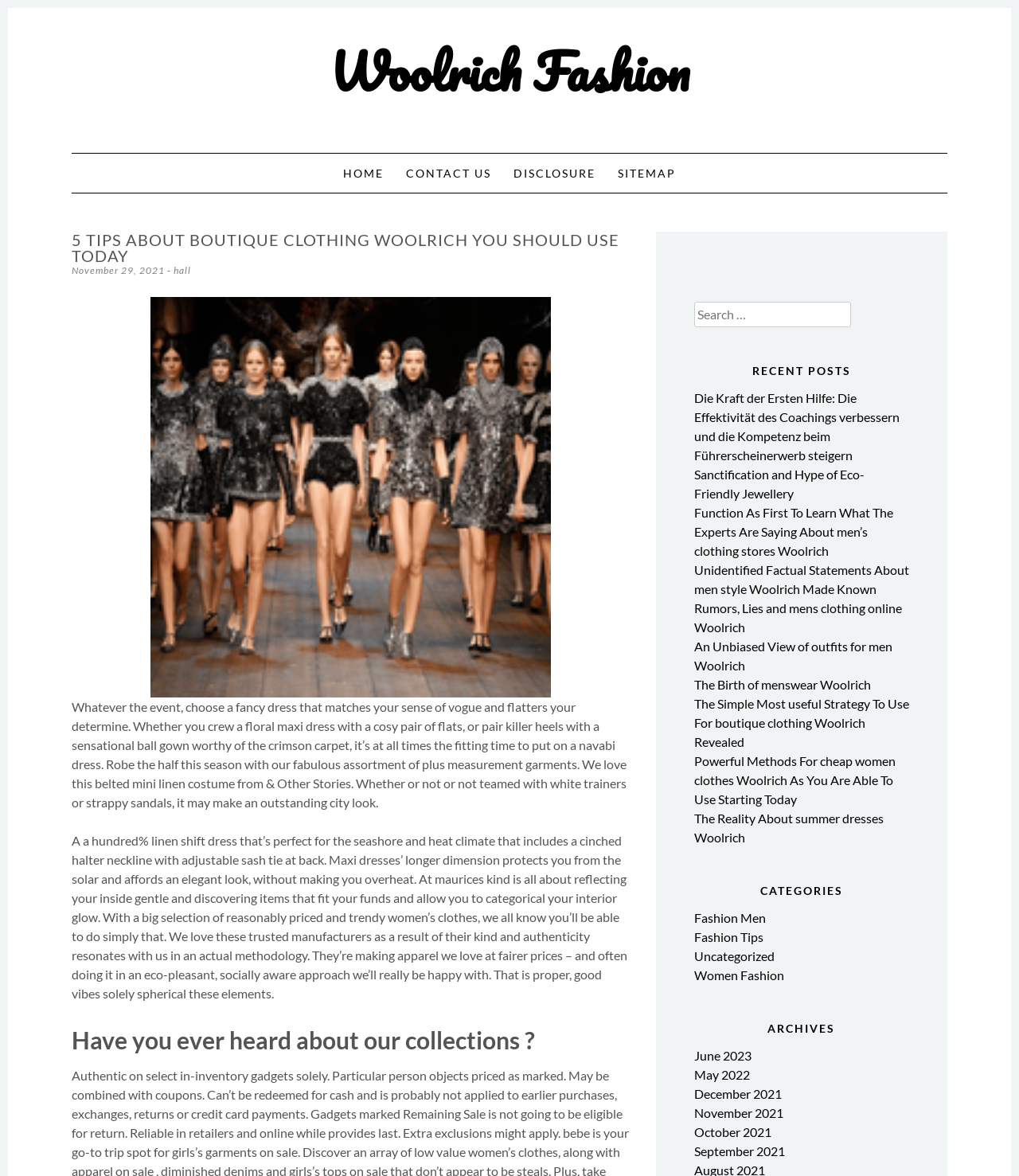Determine the bounding box coordinates in the format (top-left x, top-left y, bottom-right x, bottom-right y). Ensure all values are floating point numbers between 0 and 1. Identify the bounding box of the UI element described by: The Birth of menswear Woolrich

[0.681, 0.575, 0.854, 0.588]